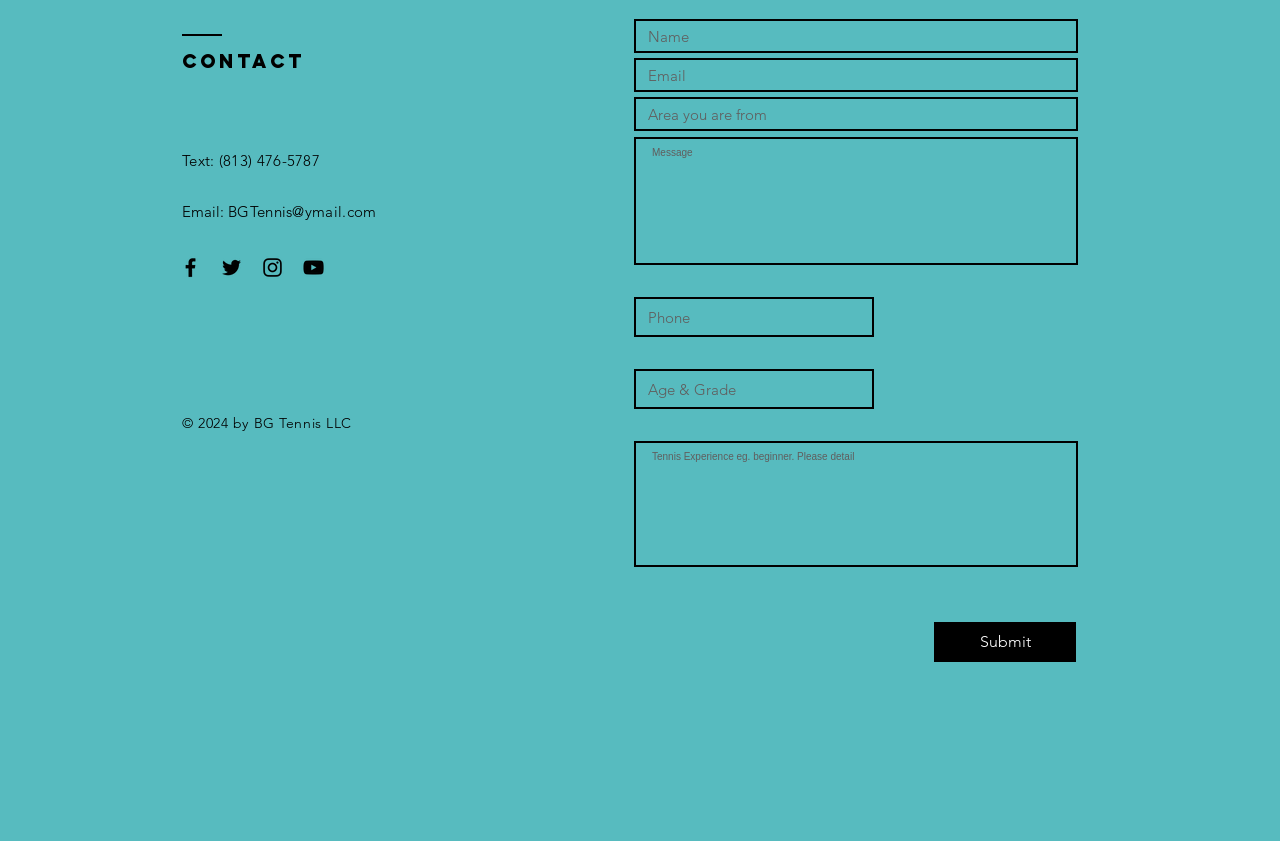Find the bounding box coordinates of the element to click in order to complete the given instruction: "Type your email."

[0.495, 0.069, 0.842, 0.109]